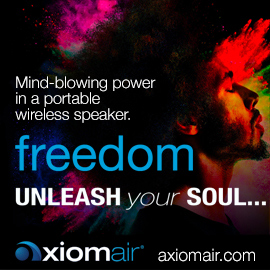What is the key benefit of the portable wireless speaker?
Deliver a detailed and extensive answer to the question.

The key benefit of the portable wireless speaker is the freedom and power it provides, as emphasized by the bold typography of the word 'freedom' and the phrase 'Mind-blowing power in a portable wireless speaker'.